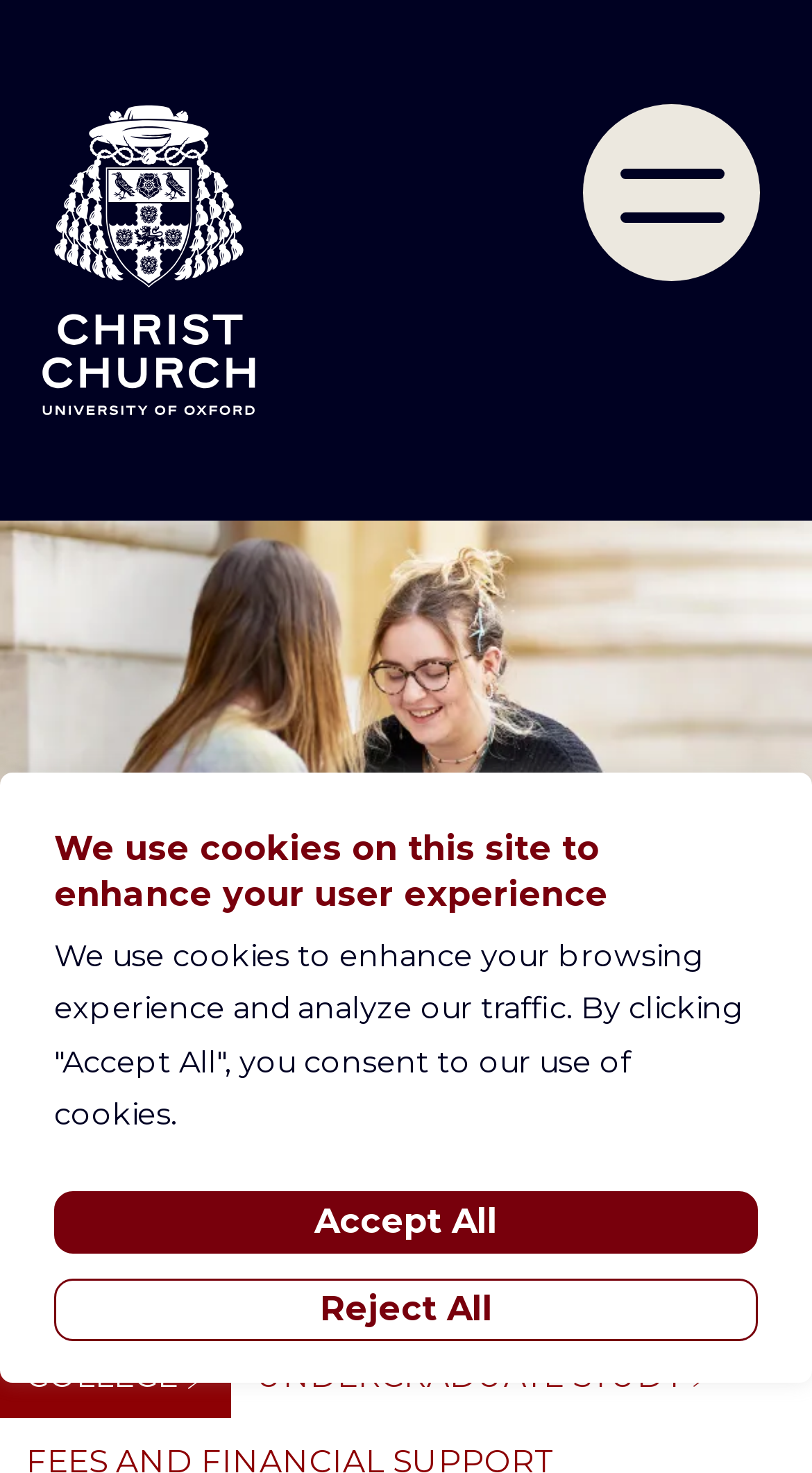Articulate a complete and detailed caption of the webpage elements.

The webpage is about fees and financial support at Christ Church, University of Oxford. At the top left corner, there is a logo of Christ Church, accompanied by a link to skip to the main content. To the right of the logo, there is a main navigation menu with a button to toggle it. 

Below the navigation menu, there is a large image that spans the entire width of the page, with a heading "Fees and financial support" on top of it. Above the image, there is a breadcrumb navigation with links to "COLLEGE" and "UNDERGRADUATE STUDY".

In the middle of the page, there is a modal dialog box with a heading that informs users about the use of cookies on the site. The dialog box contains a paragraph of text explaining the purpose of the cookies and how they are used. There are two buttons, "Accept All" and "Reject All", allowing users to consent to or decline the use of cookies.

Overall, the webpage appears to be a resource for students seeking information about financial support and fees at Christ Church, University of Oxford.